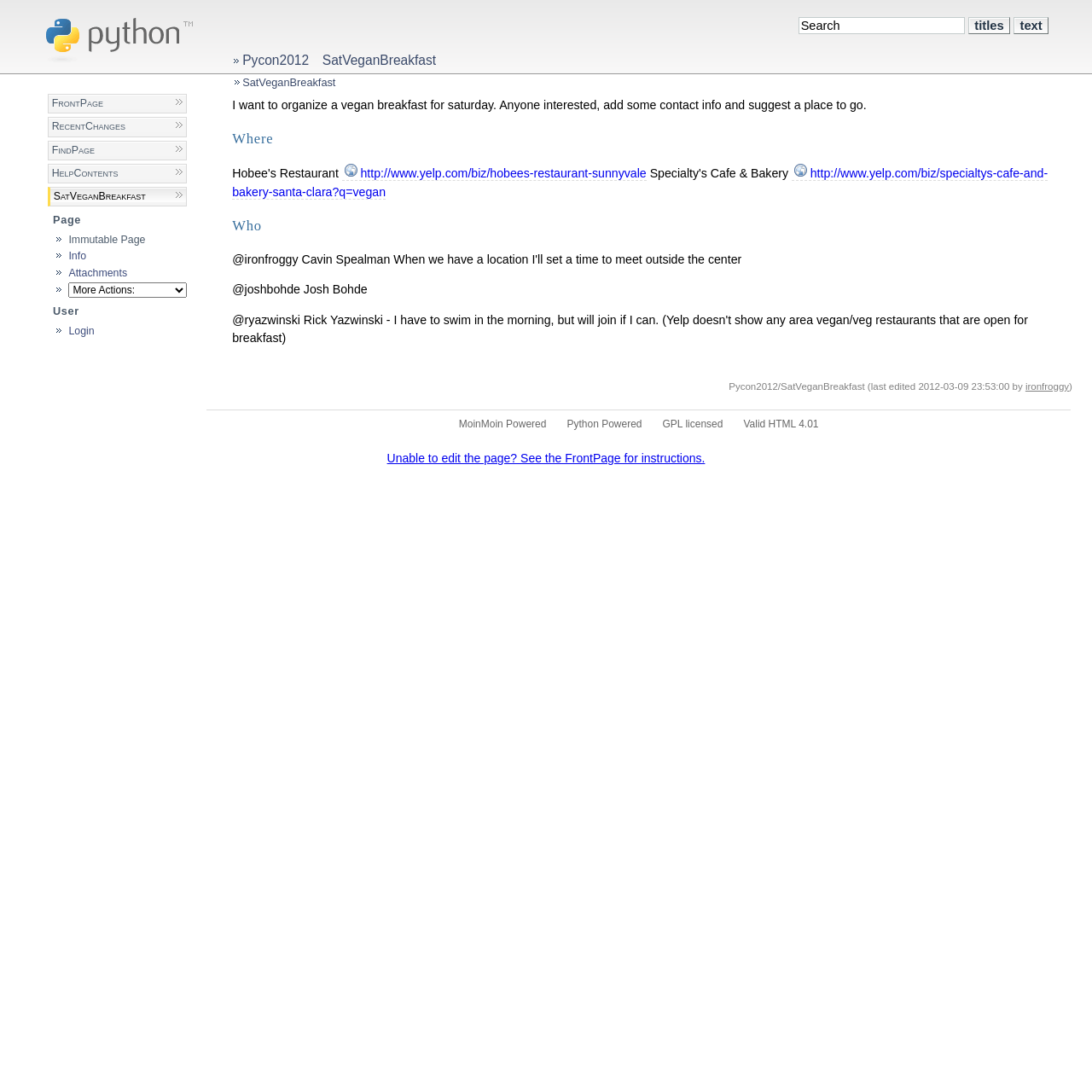From the given element description: "webmaster", find the bounding box for the UI element. Provide the coordinates as four float numbers between 0 and 1, in the order [left, top, right, bottom].

None